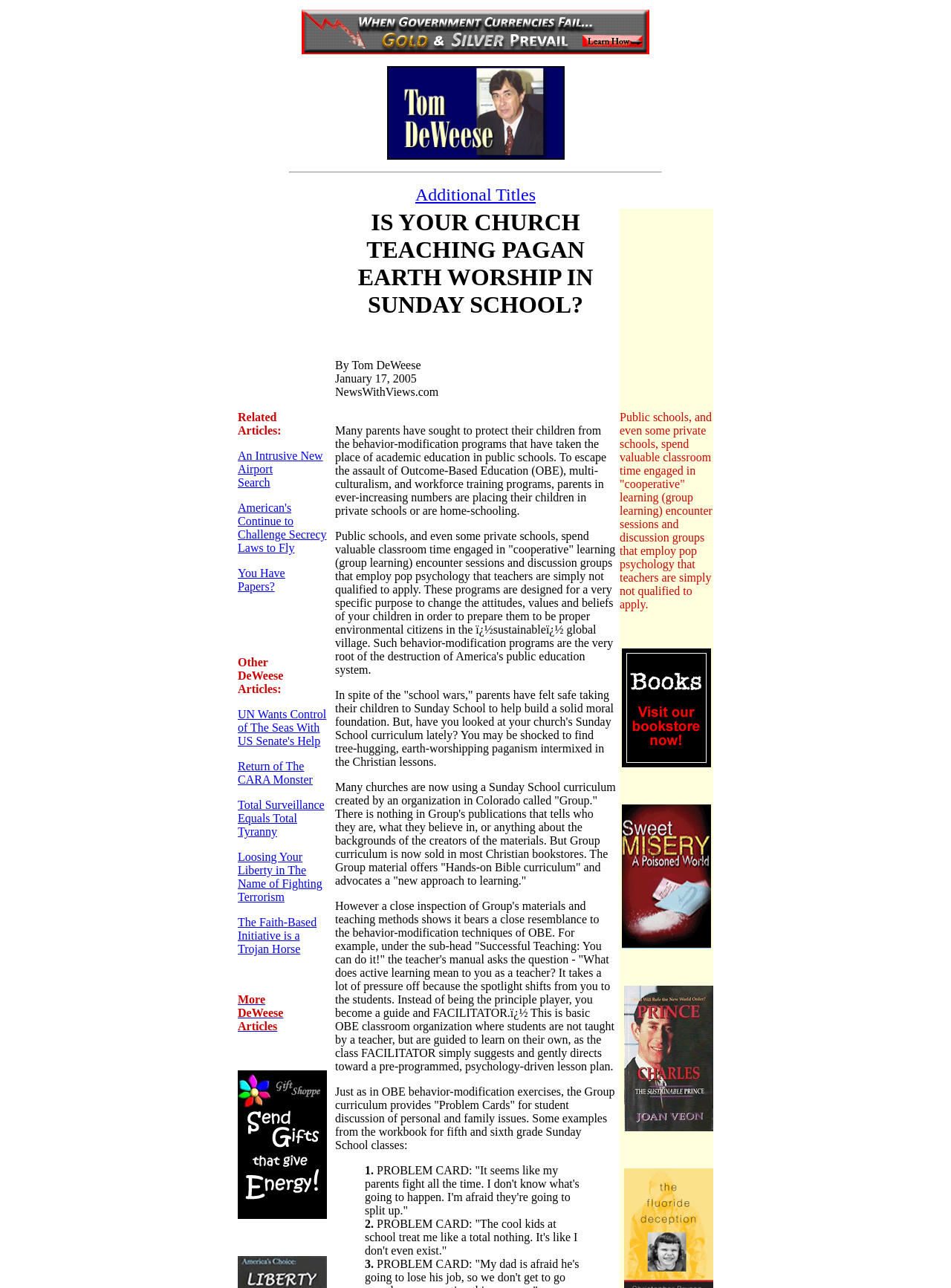Given the description of the UI element: "Additional Titles", predict the bounding box coordinates in the form of [left, top, right, bottom], with each value being a float between 0 and 1.

[0.437, 0.144, 0.563, 0.159]